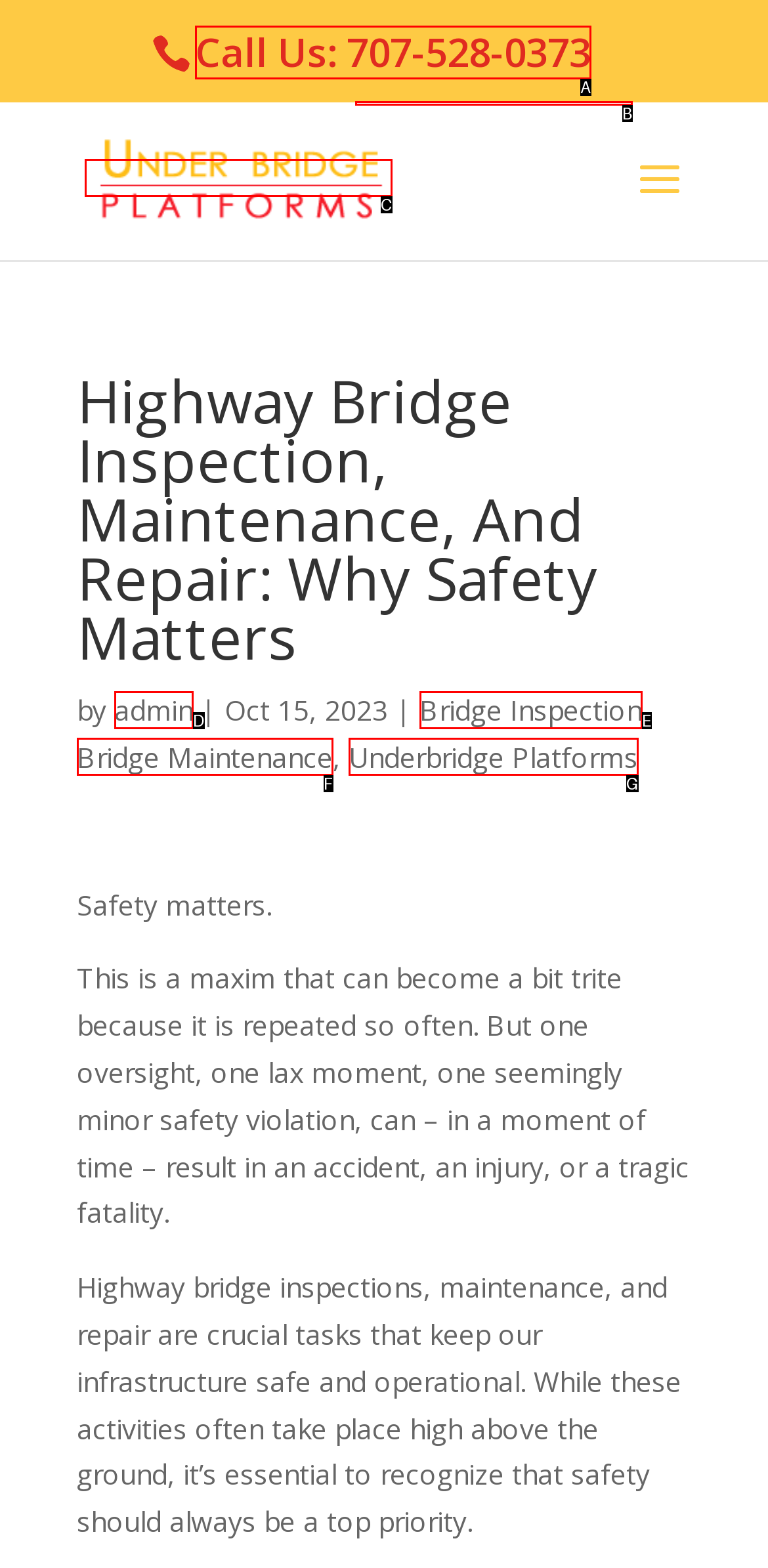Identify the UI element that corresponds to this description: Facebook
Respond with the letter of the correct option.

None